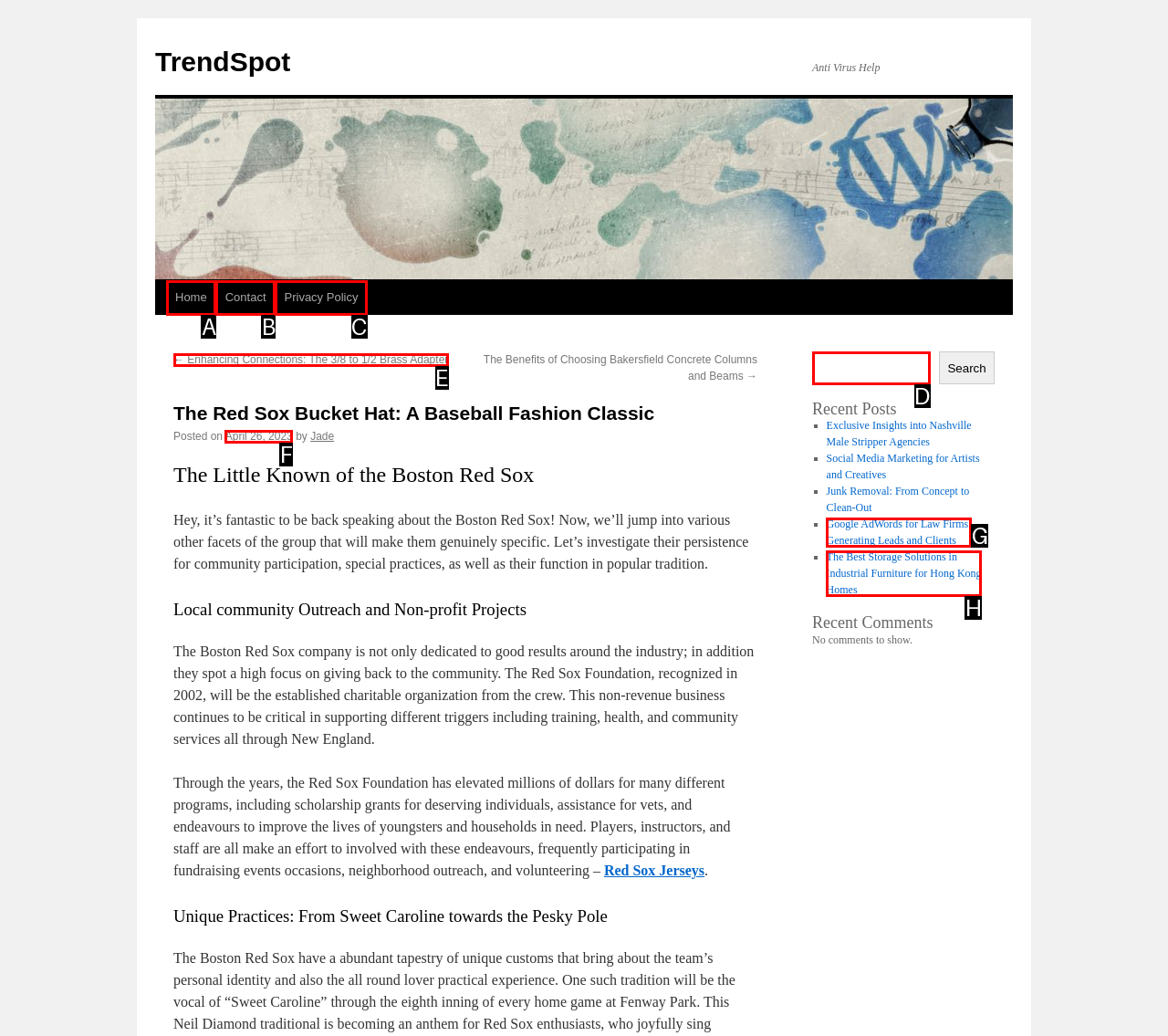Identify the UI element described as: Privacy Policy
Answer with the option's letter directly.

C